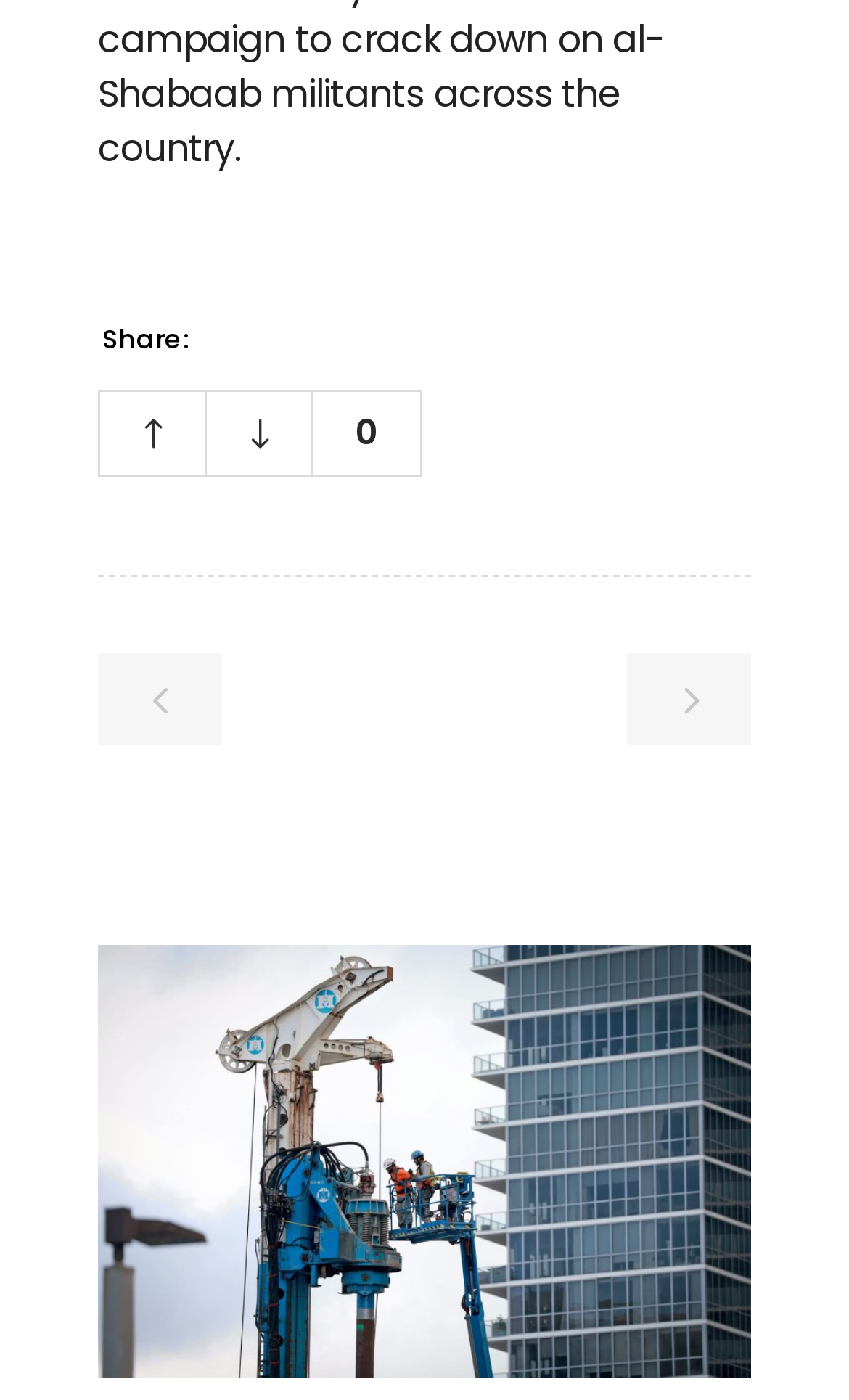How many columns are in the table?
Look at the screenshot and give a one-word or phrase answer.

2